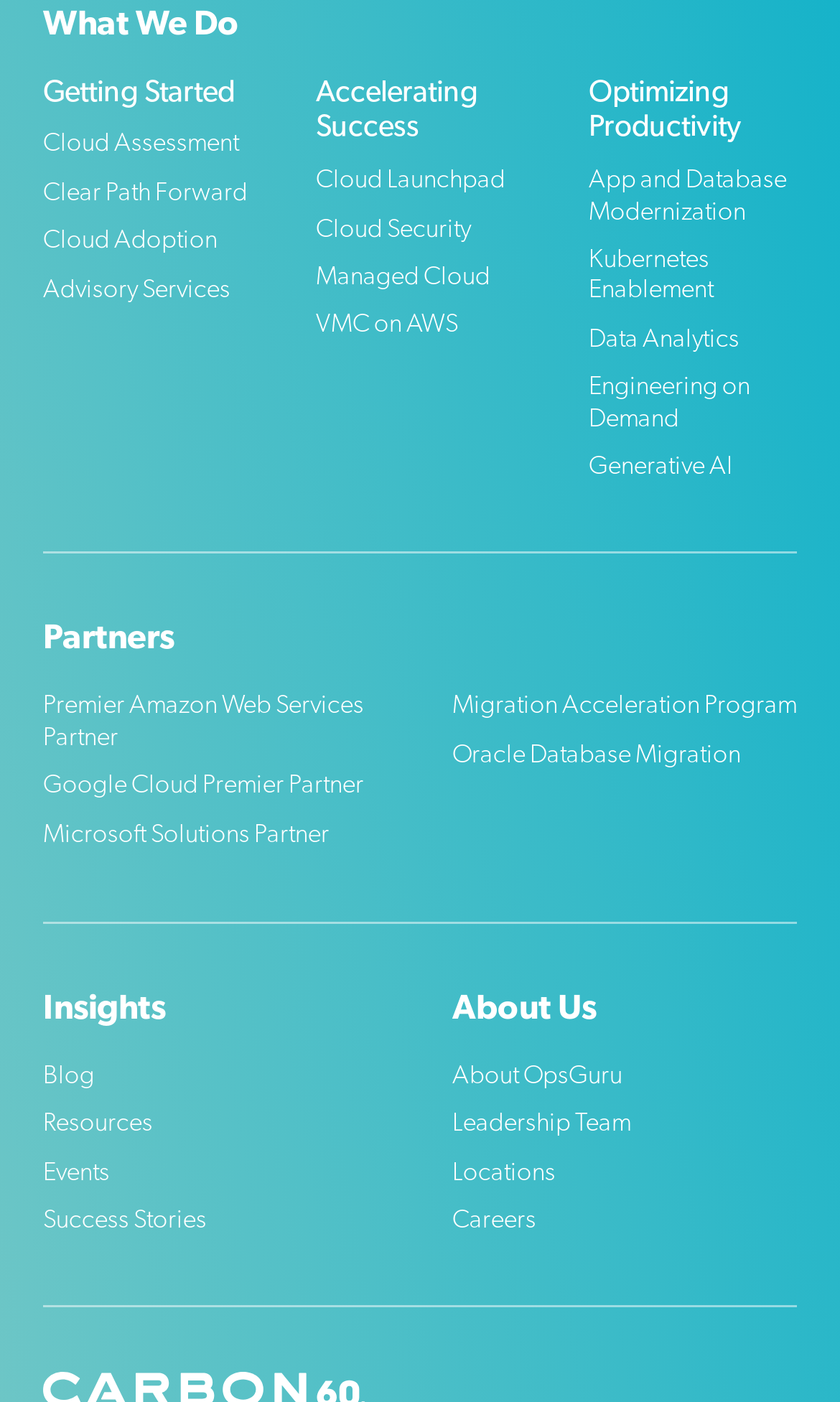Given the element description: "Locations", predict the bounding box coordinates of the UI element it refers to, using four float numbers between 0 and 1, i.e., [left, top, right, bottom].

[0.538, 0.824, 0.949, 0.847]